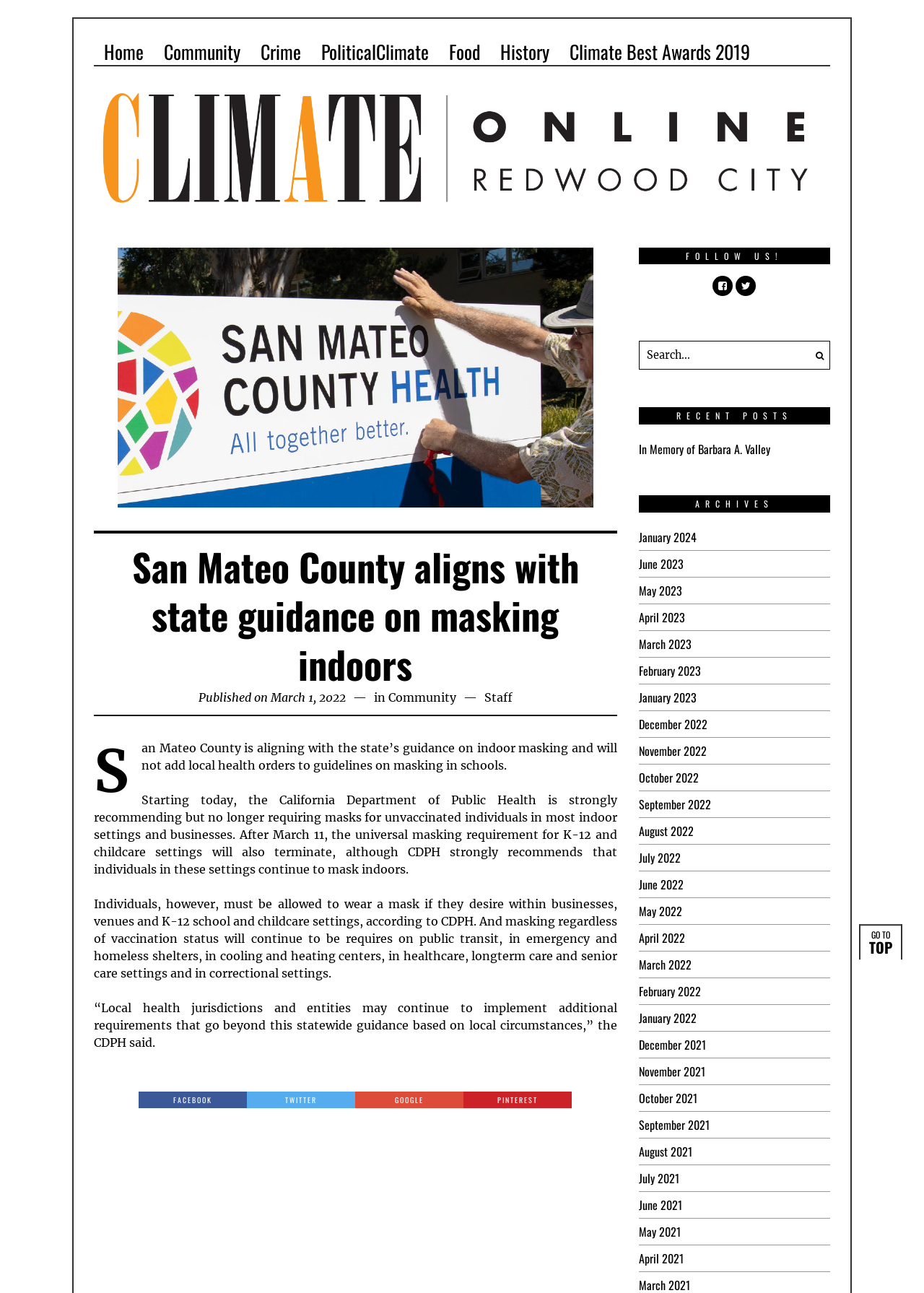Based on the provided description, "Facebook", find the bounding box of the corresponding UI element in the screenshot.

[0.15, 0.844, 0.267, 0.857]